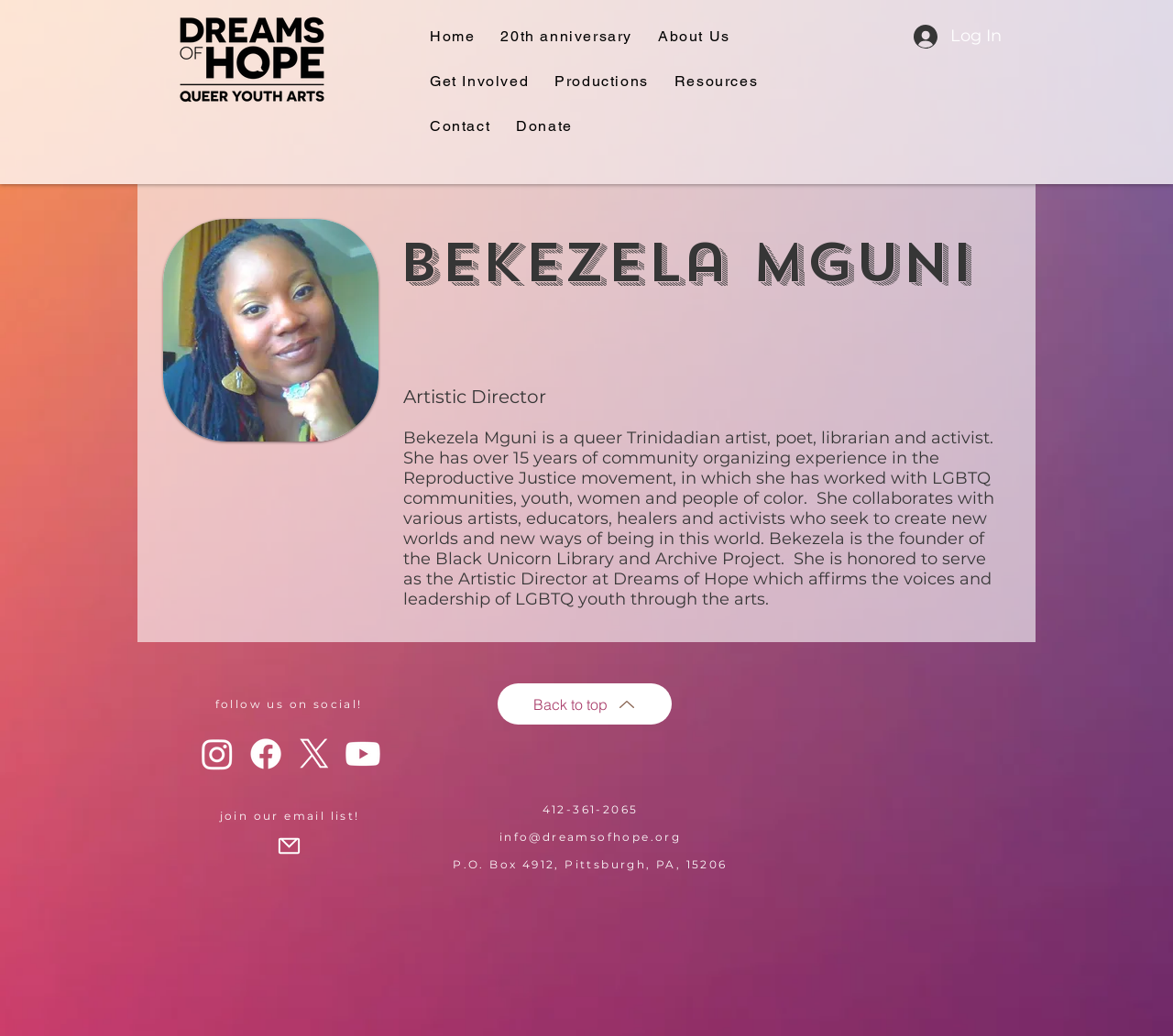Please determine the bounding box coordinates of the element to click on in order to accomplish the following task: "Click the 'Instagram' link". Ensure the coordinates are four float numbers ranging from 0 to 1, i.e., [left, top, right, bottom].

[0.168, 0.708, 0.202, 0.747]